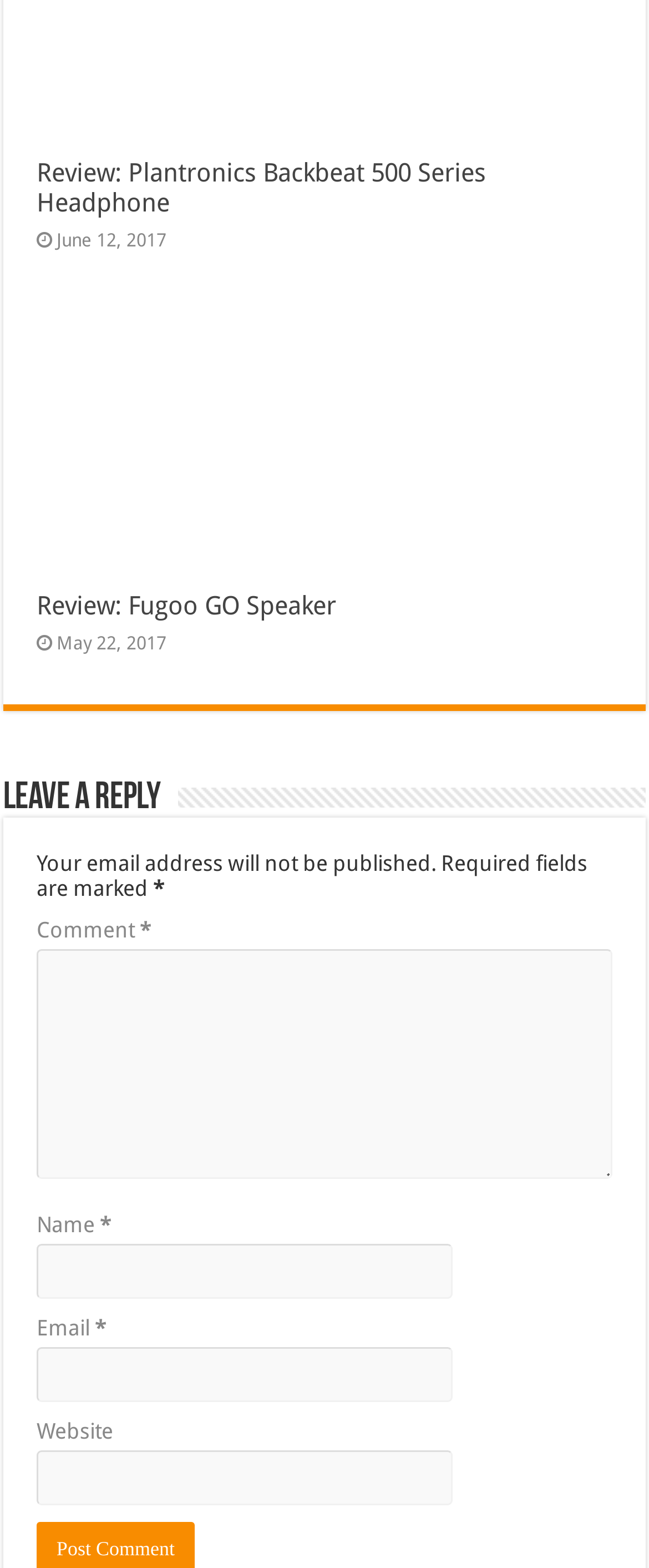Given the description of the UI element: "parent_node: Website name="url"", predict the bounding box coordinates in the form of [left, top, right, bottom], with each value being a float between 0 and 1.

[0.056, 0.925, 0.697, 0.96]